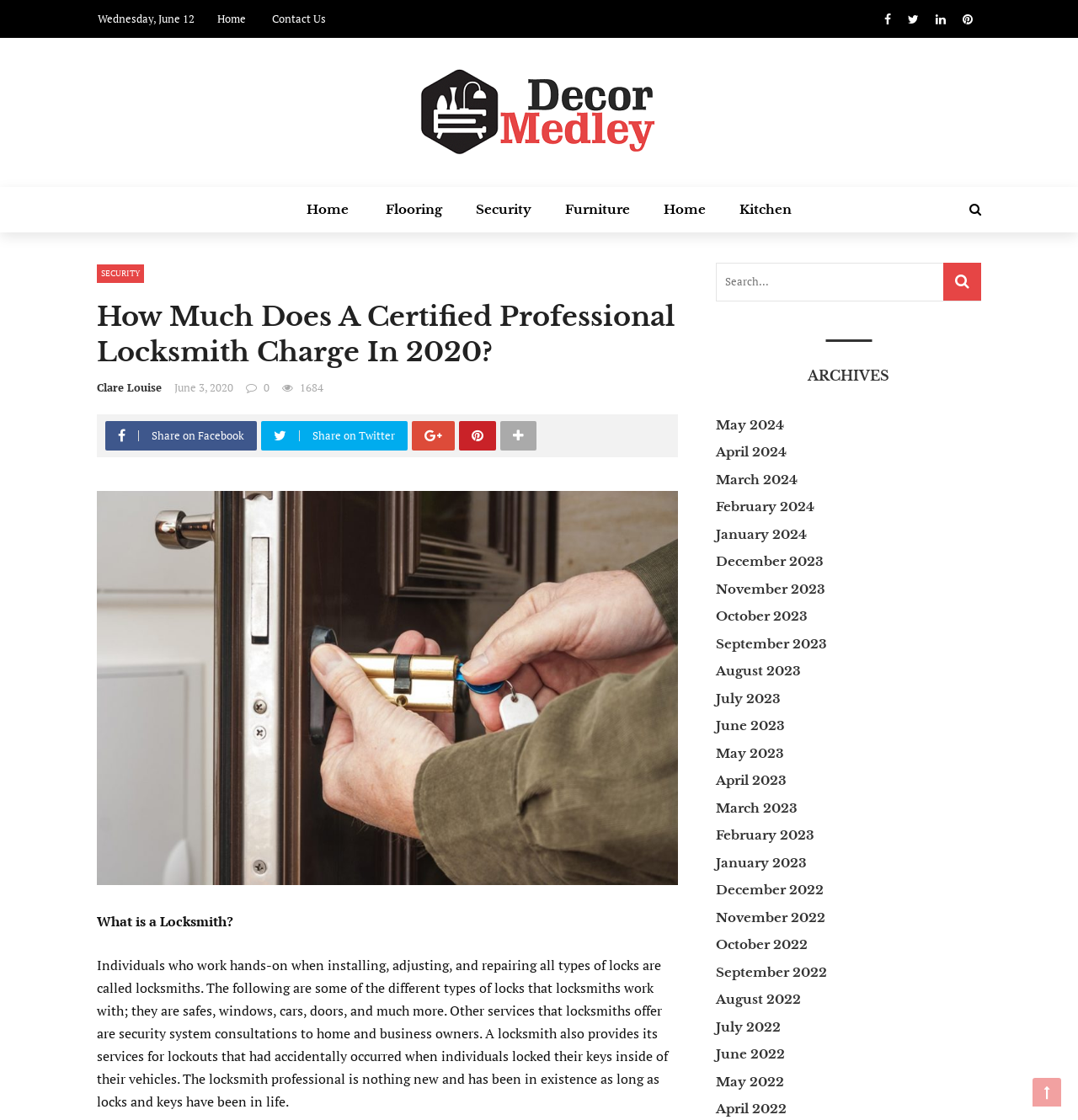Determine the bounding box coordinates for the HTML element described here: "Kitchen".

[0.67, 0.167, 0.734, 0.208]